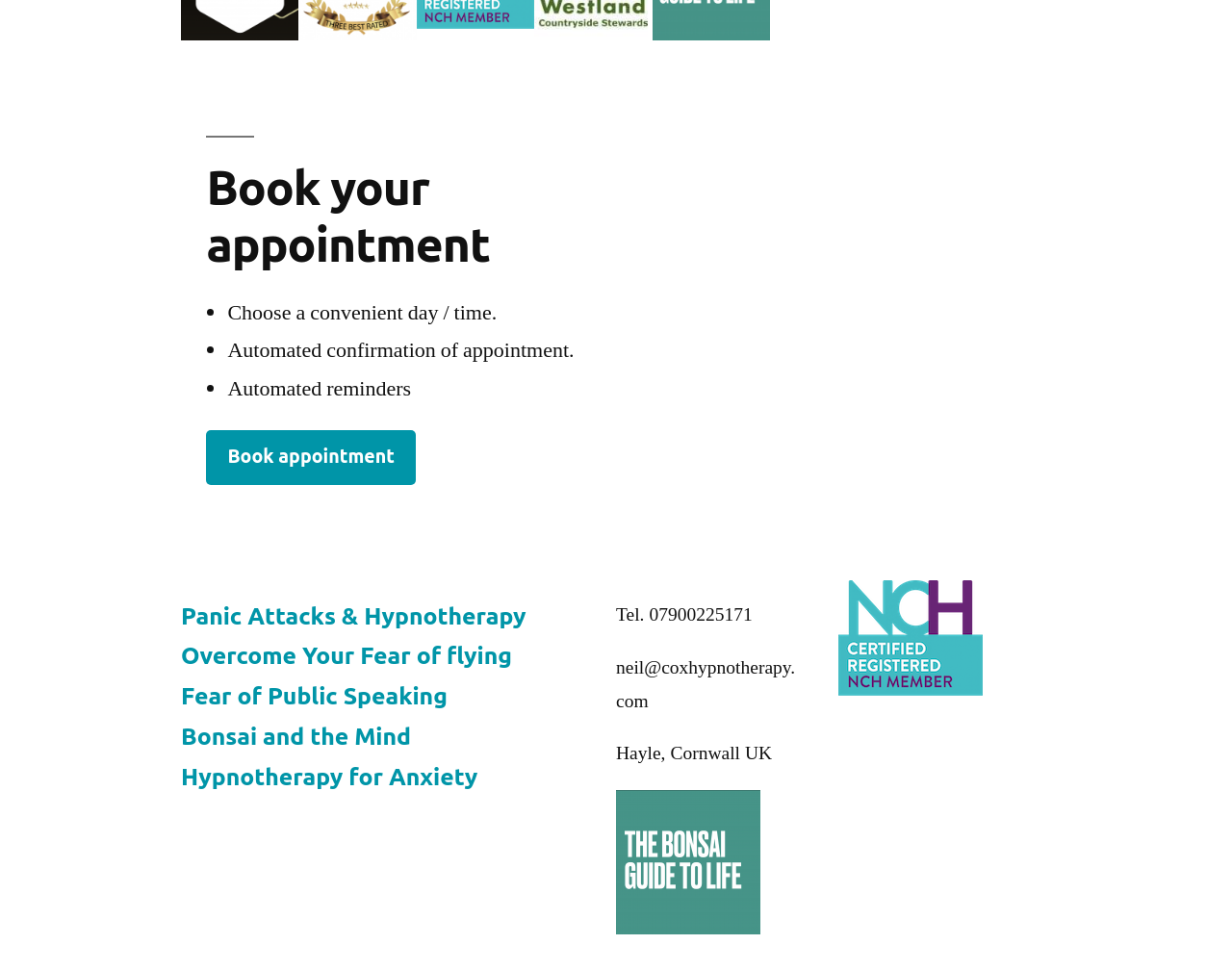Identify the bounding box coordinates of the area that should be clicked in order to complete the given instruction: "Search for halacha". The bounding box coordinates should be four float numbers between 0 and 1, i.e., [left, top, right, bottom].

None